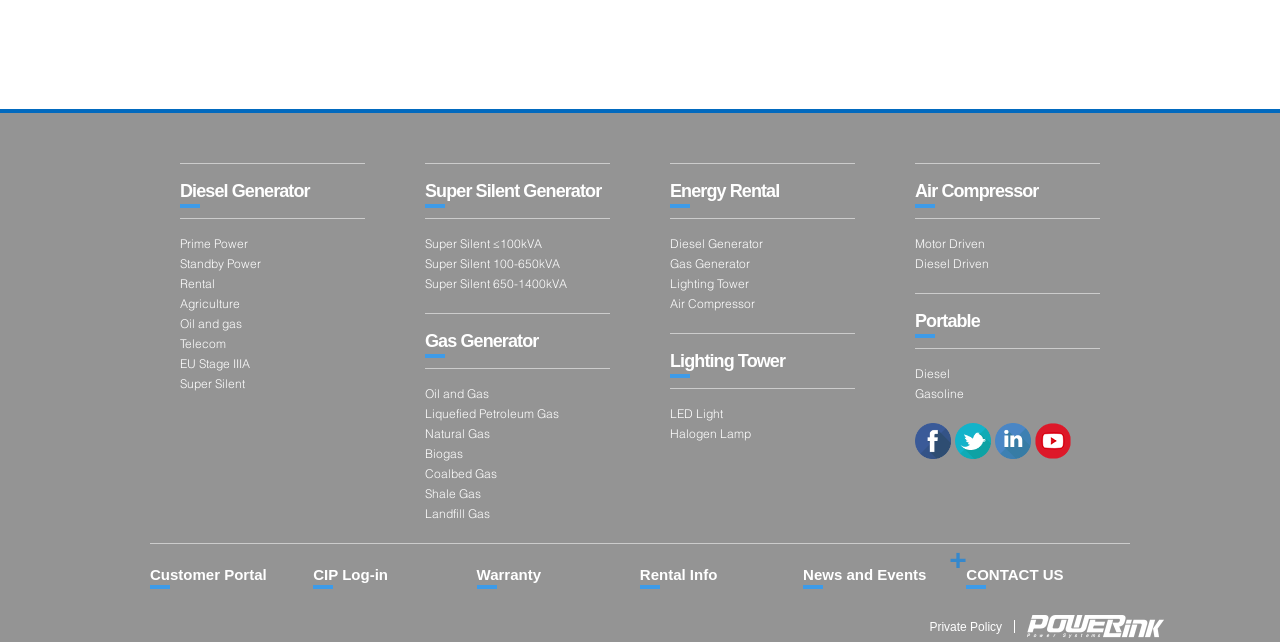Please determine the bounding box coordinates for the element with the description: "Lighting Tower".

[0.474, 0.969, 0.557, 1.0]